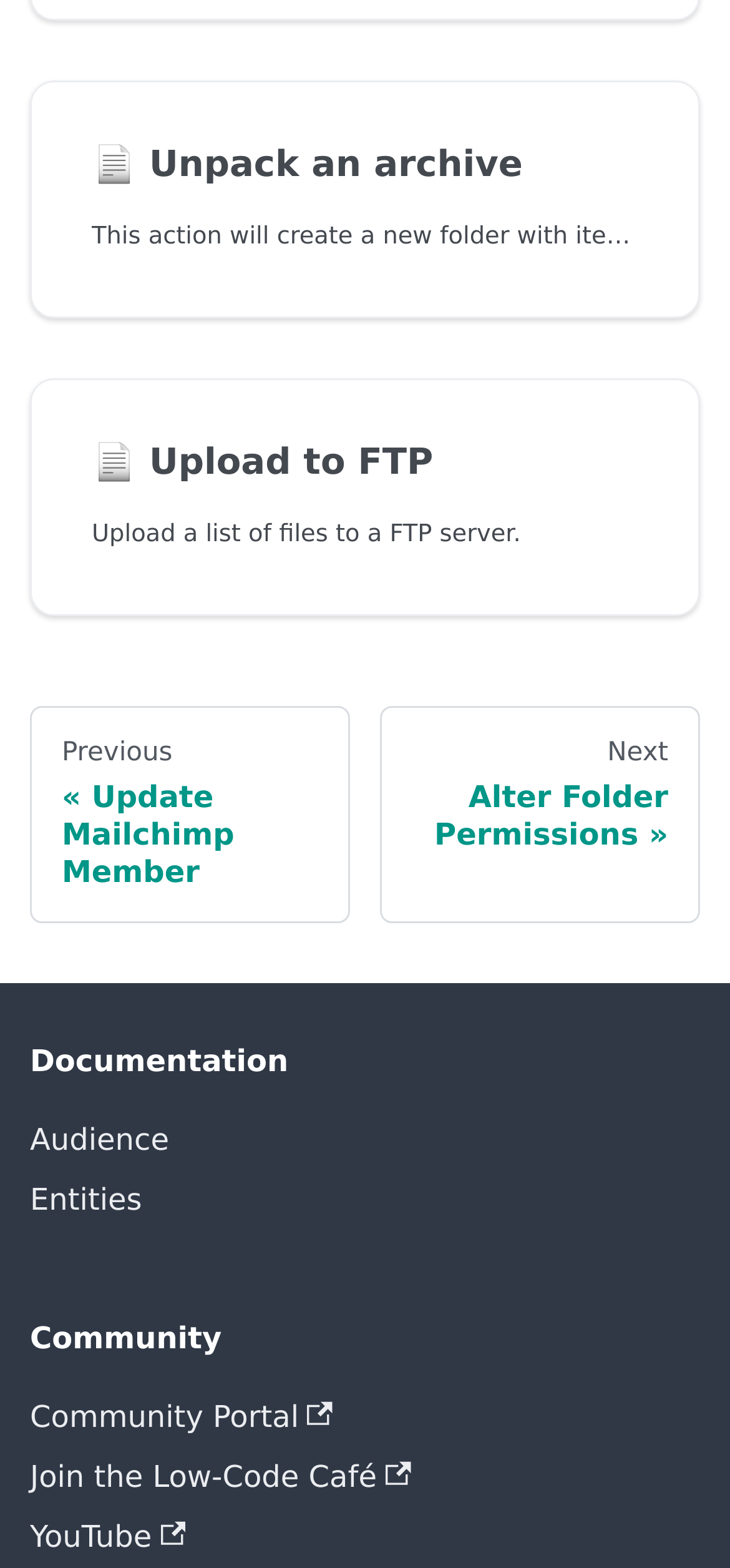Locate the bounding box of the UI element described in the following text: "Www target comcom".

None